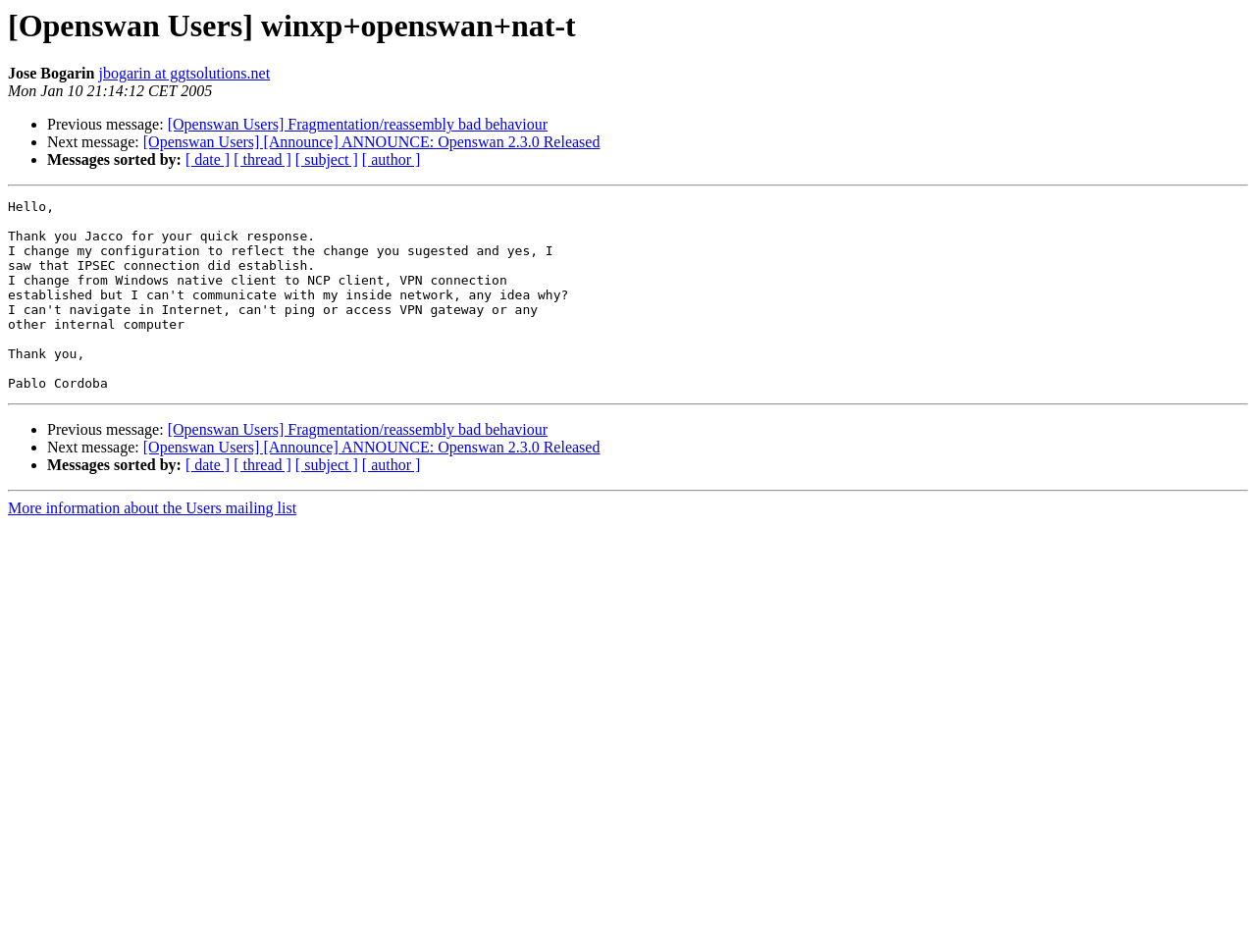Provide a comprehensive caption for the webpage.

This webpage appears to be a mailing list archive page, specifically for the Openswan Users group. At the top, there is a heading with the title "[Openswan Users] winxp+openswan+nat-t" and a focus indicator. Below the heading, there is a section with the name "Jose Bogarin" and an email address "jbogarin at ggtsolutions.net" in the form of a link. 

To the right of the email address, there is a timestamp "Mon Jan 10 21:14:12 CET 2005". Below this section, there are three list items, each with a bullet point, a label ("Previous message:", "Next message:", or "Messages sorted by:"), and a link to a related message or sorting option. The links are labeled with the subject of the message, such as "[Openswan Users] Fragmentation/reassembly bad behaviour" or "[Openswan Users] [Announce] ANNOUNCE: Openswan 2.3.0 Released". 

The sorting options include "date", "thread", "subject", and "author". There are horizontal separators above and below this section, dividing the page into distinct areas. The same list of messages and sorting options is repeated below the separator, with the same links and labels. 

At the very bottom of the page, there is a link to "More information about the Users mailing list".